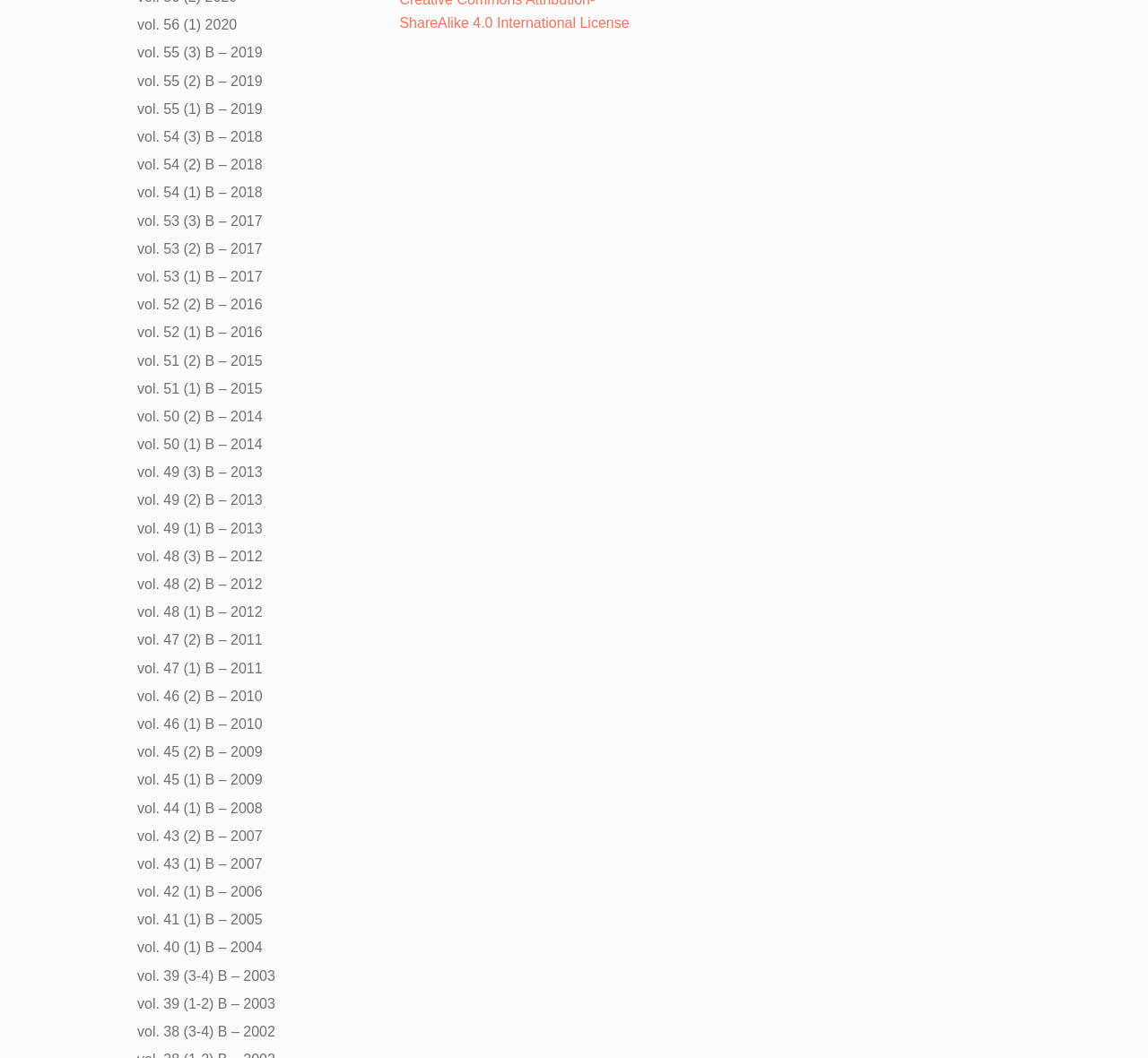What is the bounding box coordinate of the link 'vol. 48 (1) B – 2012'? Please answer the question using a single word or phrase based on the image.

[0.12, 0.571, 0.229, 0.586]